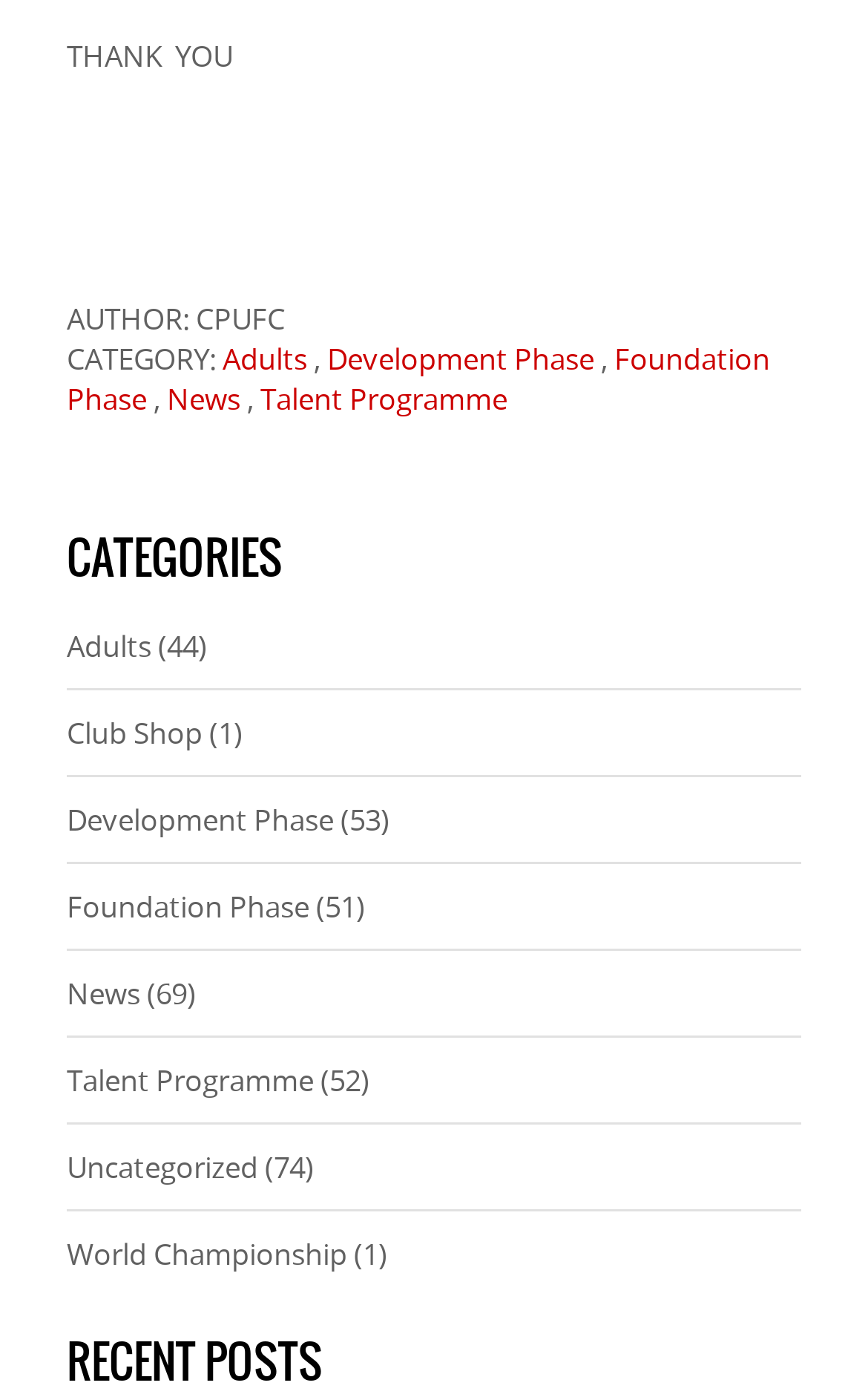Provide a brief response to the question below using one word or phrase:
What is the author of the webpage?

CPUFC